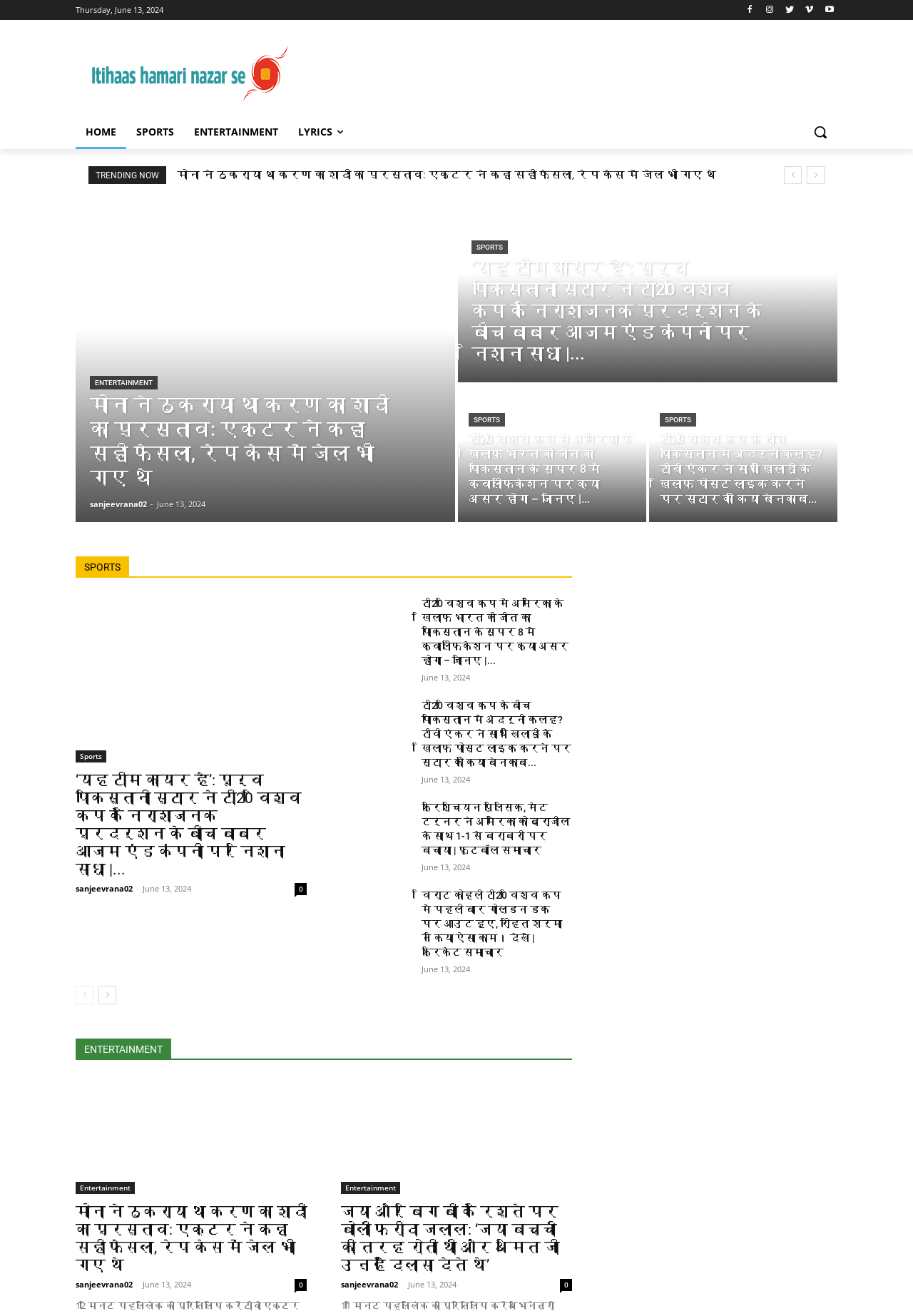Provide the bounding box coordinates of the section that needs to be clicked to accomplish the following instruction: "View the 'SPORTS' section."

[0.516, 0.183, 0.556, 0.193]